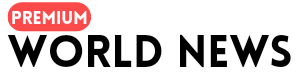Refer to the screenshot and answer the following question in detail:
What is the focus of 'Premium World News'?

The branding of 'Premium World News' signifies a focus on delivering a wide array of critical news topics, catering to an audience seeking insightful reports and updates from around the globe, which suggests that the focus of 'Premium World News' is on delivering critical news topics.